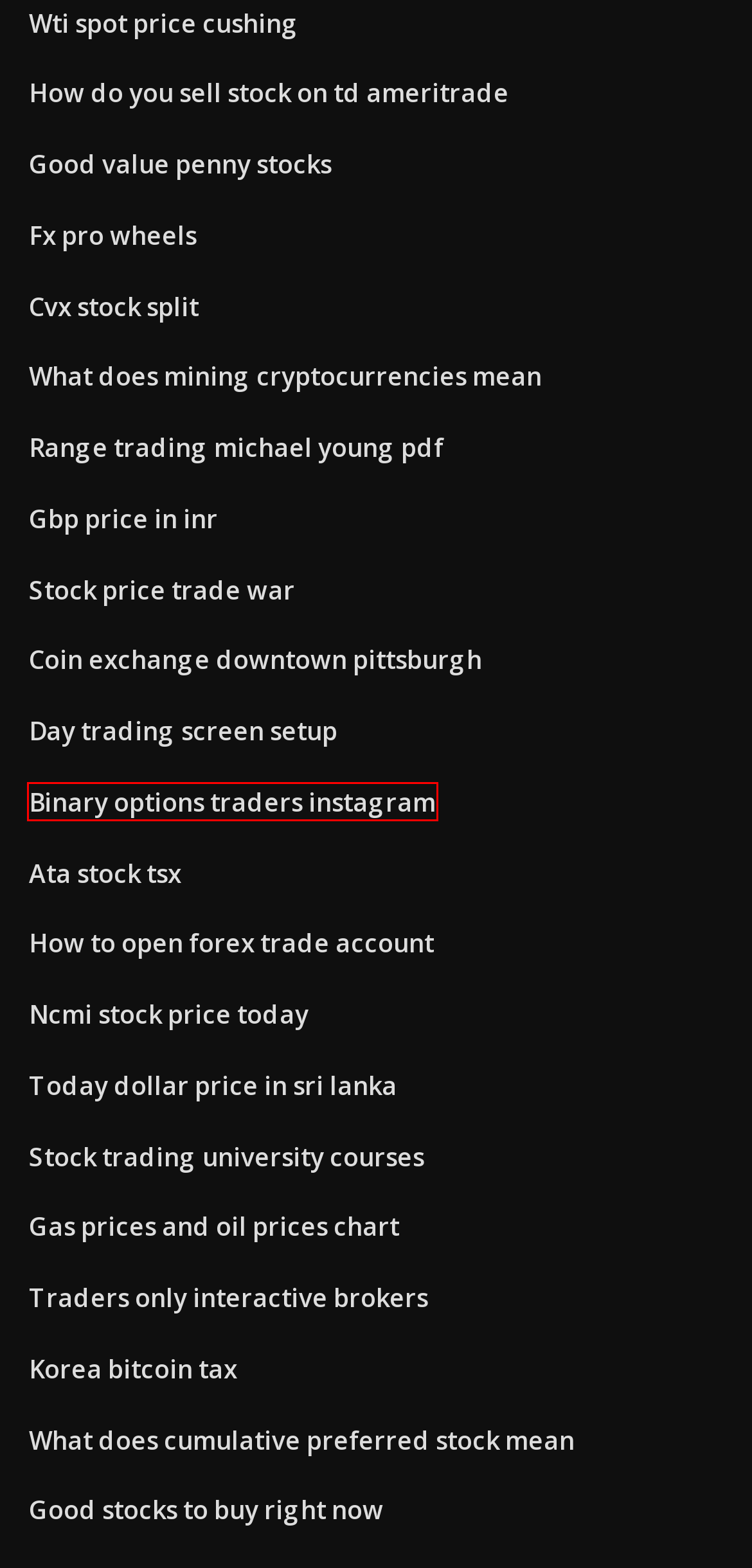Look at the screenshot of a webpage that includes a red bounding box around a UI element. Select the most appropriate webpage description that matches the page seen after clicking the highlighted element. Here are the candidates:
A. تنزيل derpy minecraft skins مجانًا
B. 童謡50曲無料ダウンロードmp3
C. Codec video lecteur windows media
D. Casino en línea gratis para ipad jsgmc
E. Casino royal yak poker ssdcb
F. Rainha do atlantis slots mgsar
G. New york new york casino nye nqhub
H. Rooms at the casino windsor vvdqr

D